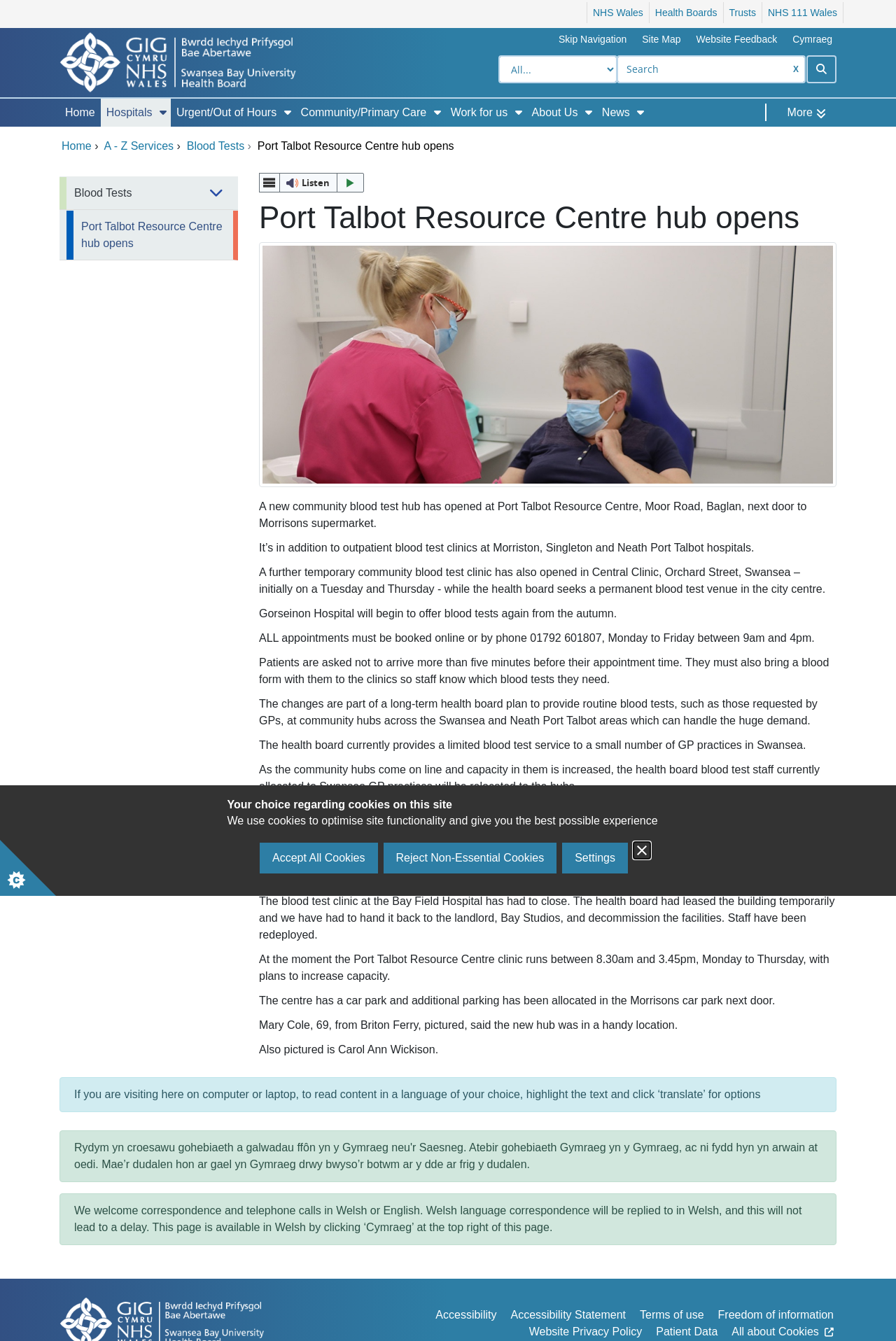Who is pictured in the image on the webpage?
Refer to the image and provide a one-word or short phrase answer.

Mary Cole and Carol Ann Wickison